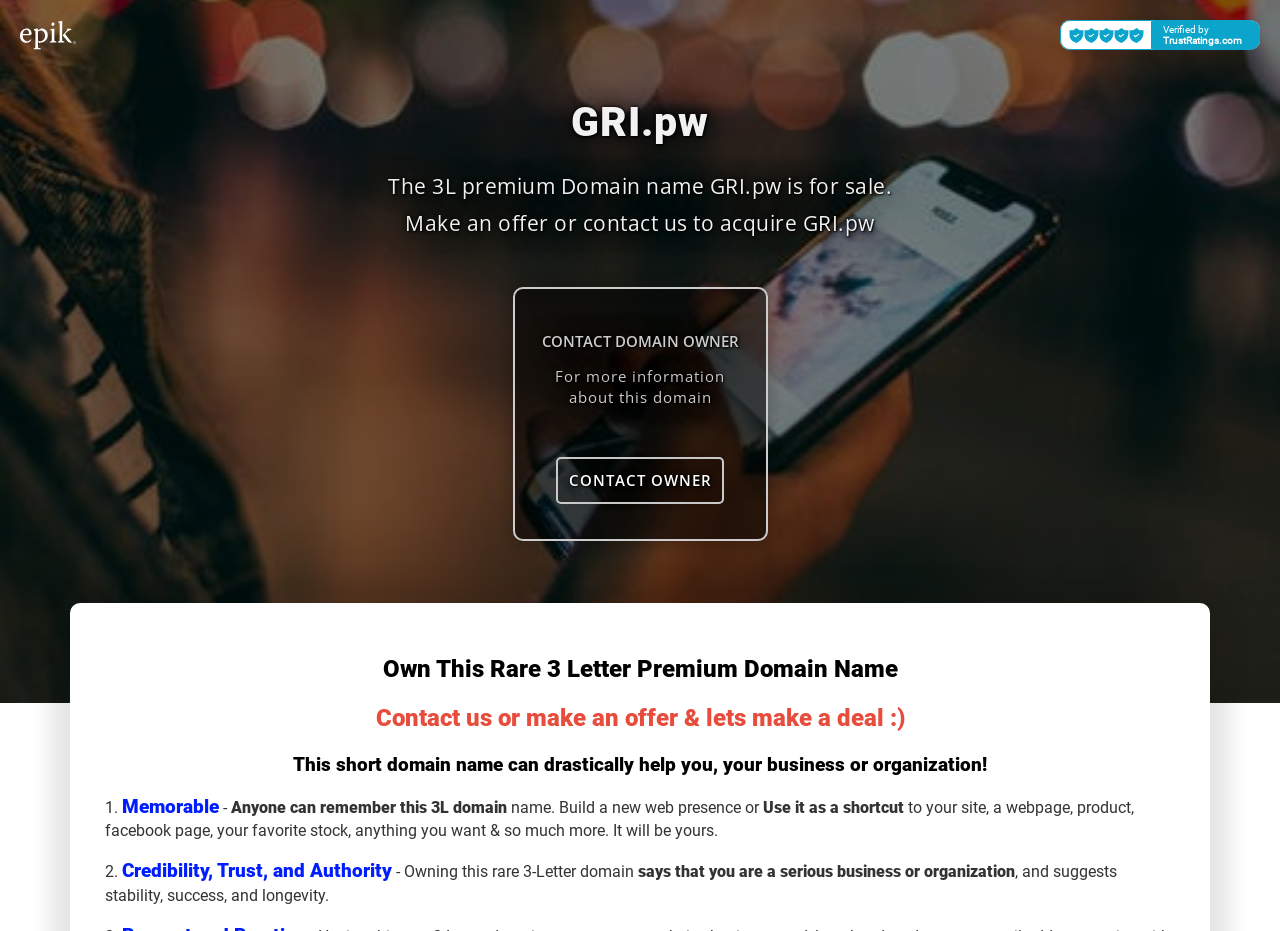What is the domain name for sale?
Using the image as a reference, deliver a detailed and thorough answer to the question.

Based on the webpage content, specifically the heading 'GRI.pw' and the static text 'The 3L premium Domain name GRI.pw is for sale.', it is clear that the domain name being sold is GRI.pw.